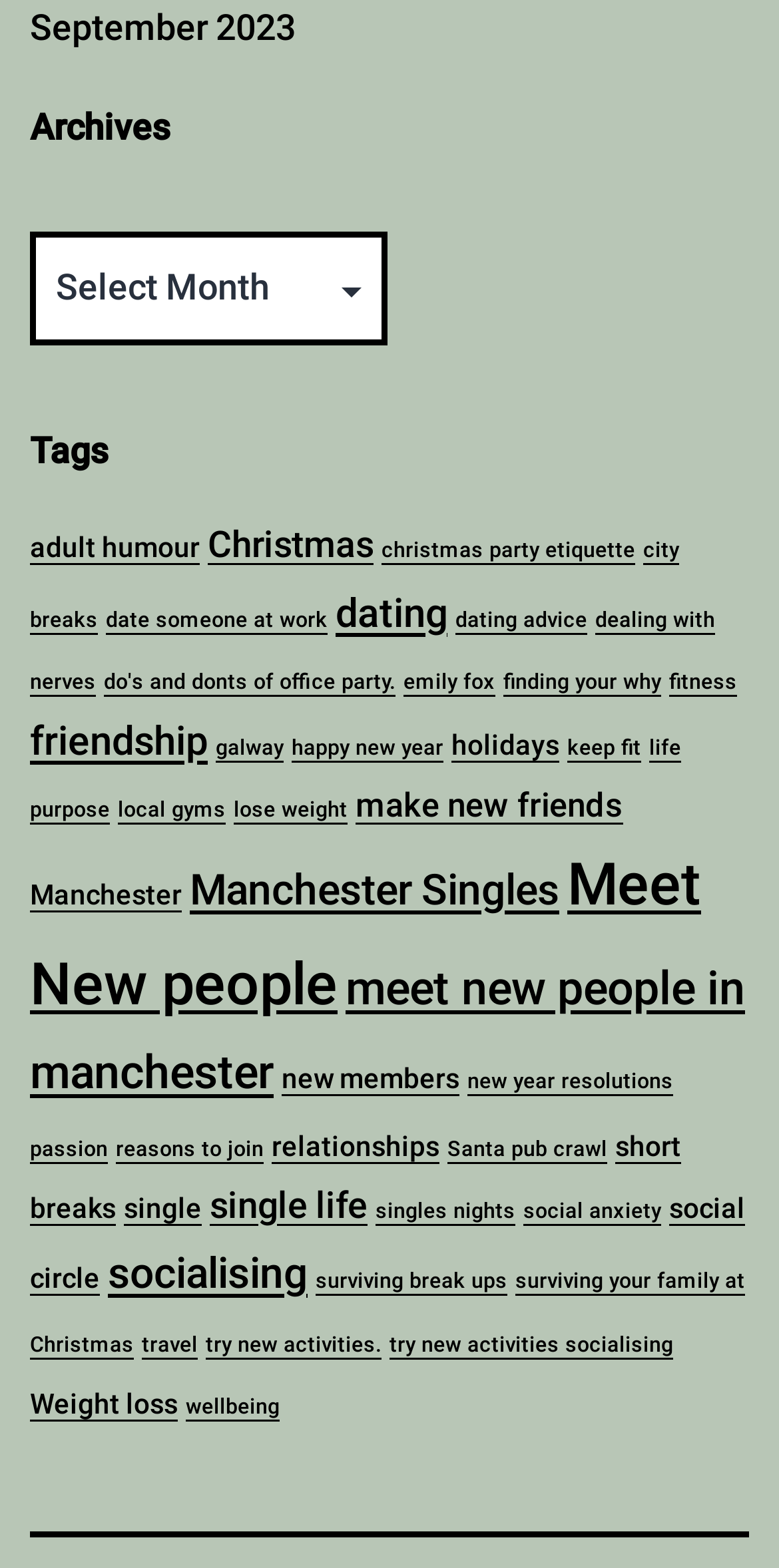Locate the bounding box coordinates of the segment that needs to be clicked to meet this instruction: "Read about 'dating advice'".

[0.585, 0.386, 0.754, 0.403]